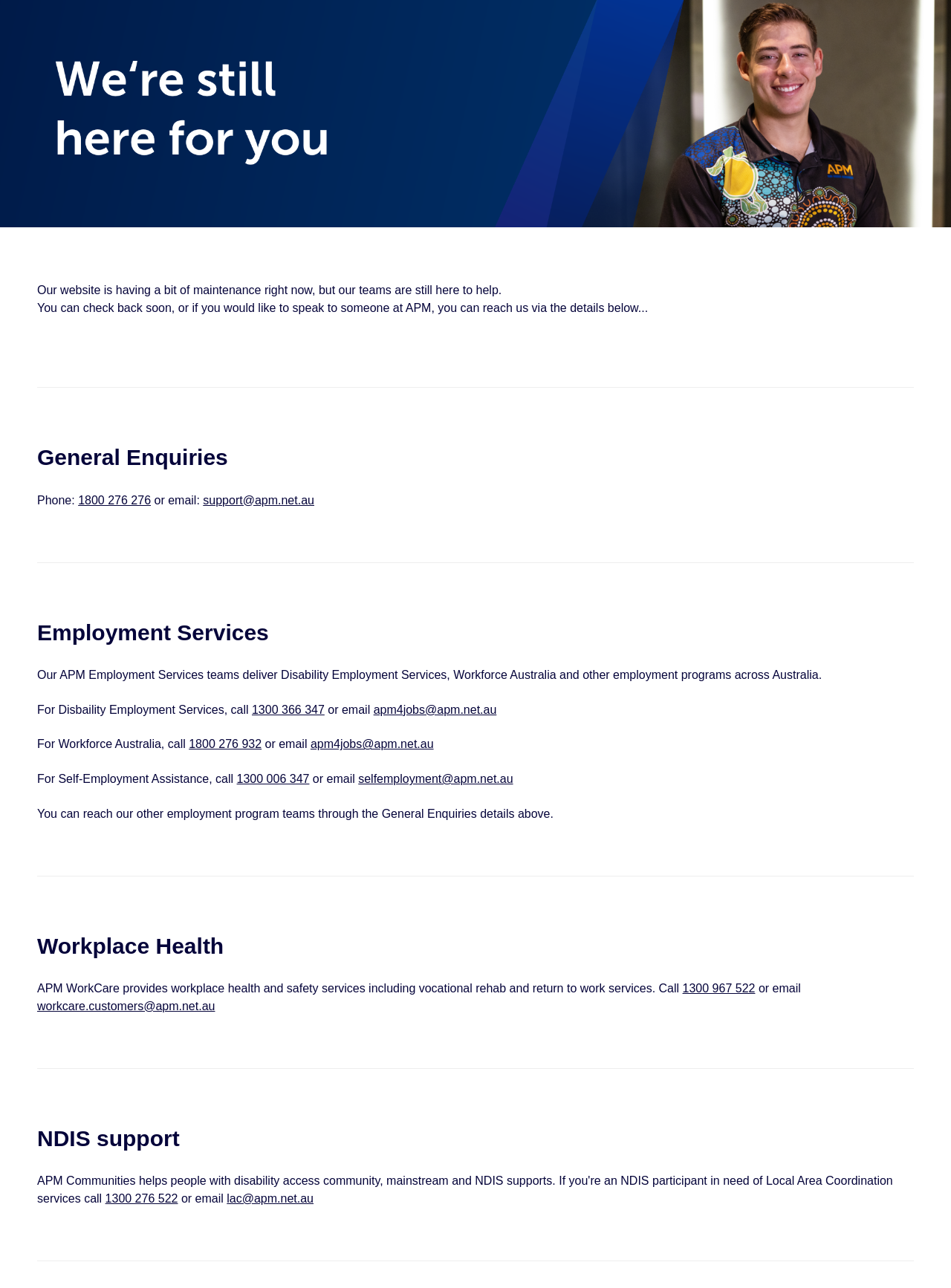Please provide the bounding box coordinates in the format (top-left x, top-left y, bottom-right x, bottom-right y). Remember, all values are floating point numbers between 0 and 1. What is the bounding box coordinate of the region described as: lac@apm.net.au

[0.238, 0.925, 0.33, 0.935]